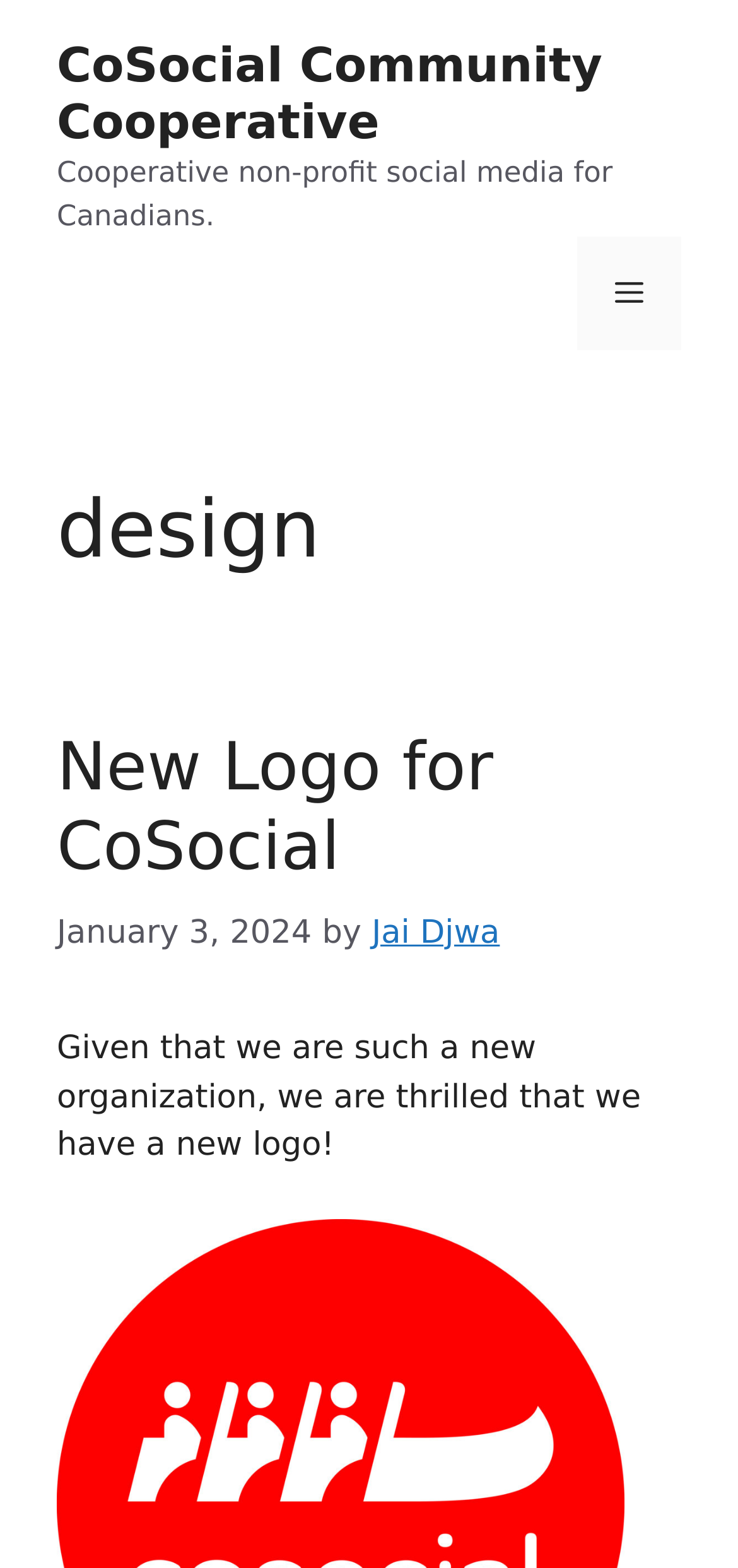Bounding box coordinates must be specified in the format (top-left x, top-left y, bottom-right x, bottom-right y). All values should be floating point numbers between 0 and 1. What are the bounding box coordinates of the UI element described as: CoSocial Community Cooperative

[0.077, 0.024, 0.816, 0.095]